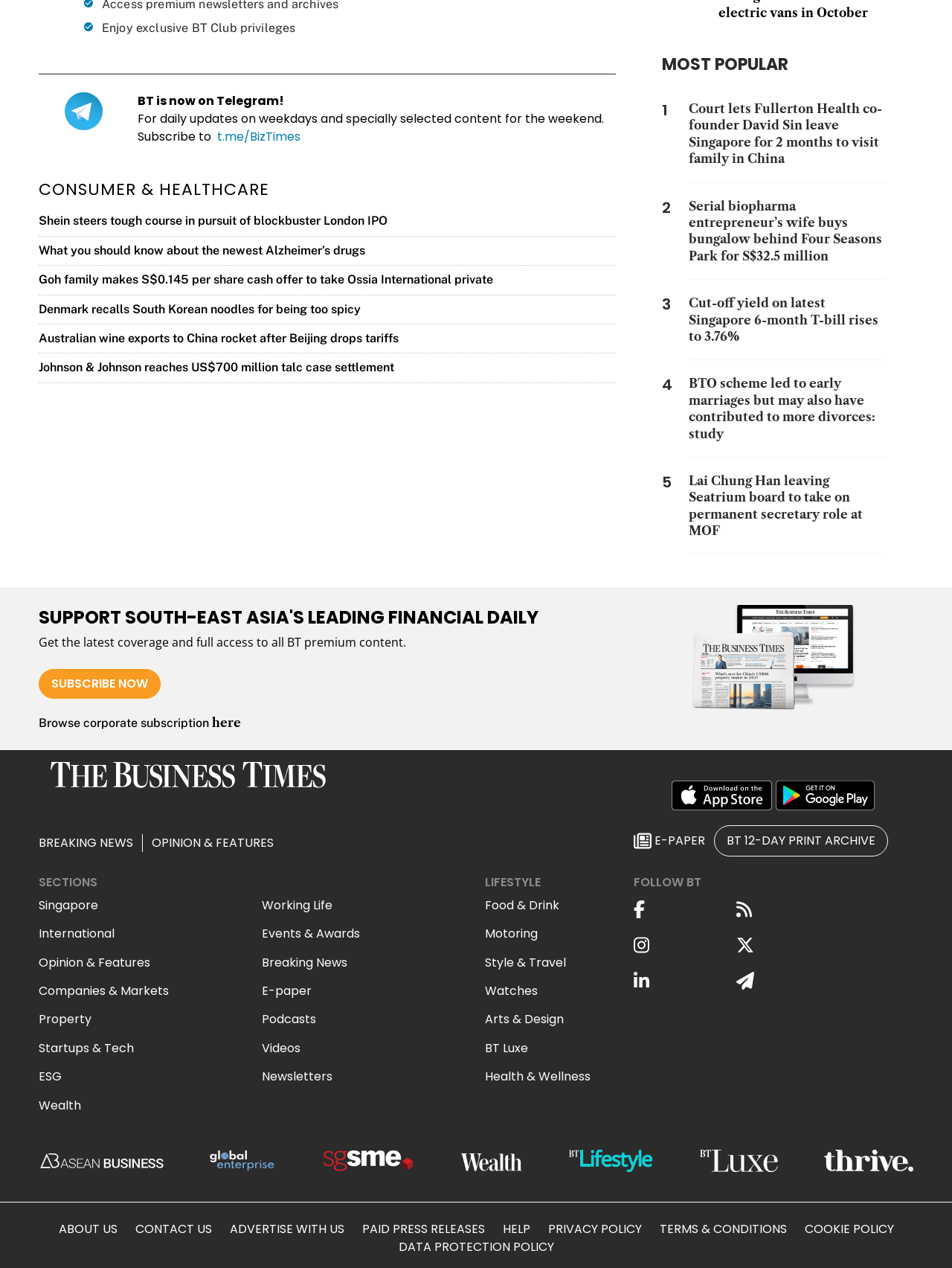What is the name of the newspaper?
Based on the image, provide your answer in one word or phrase.

The Business Times